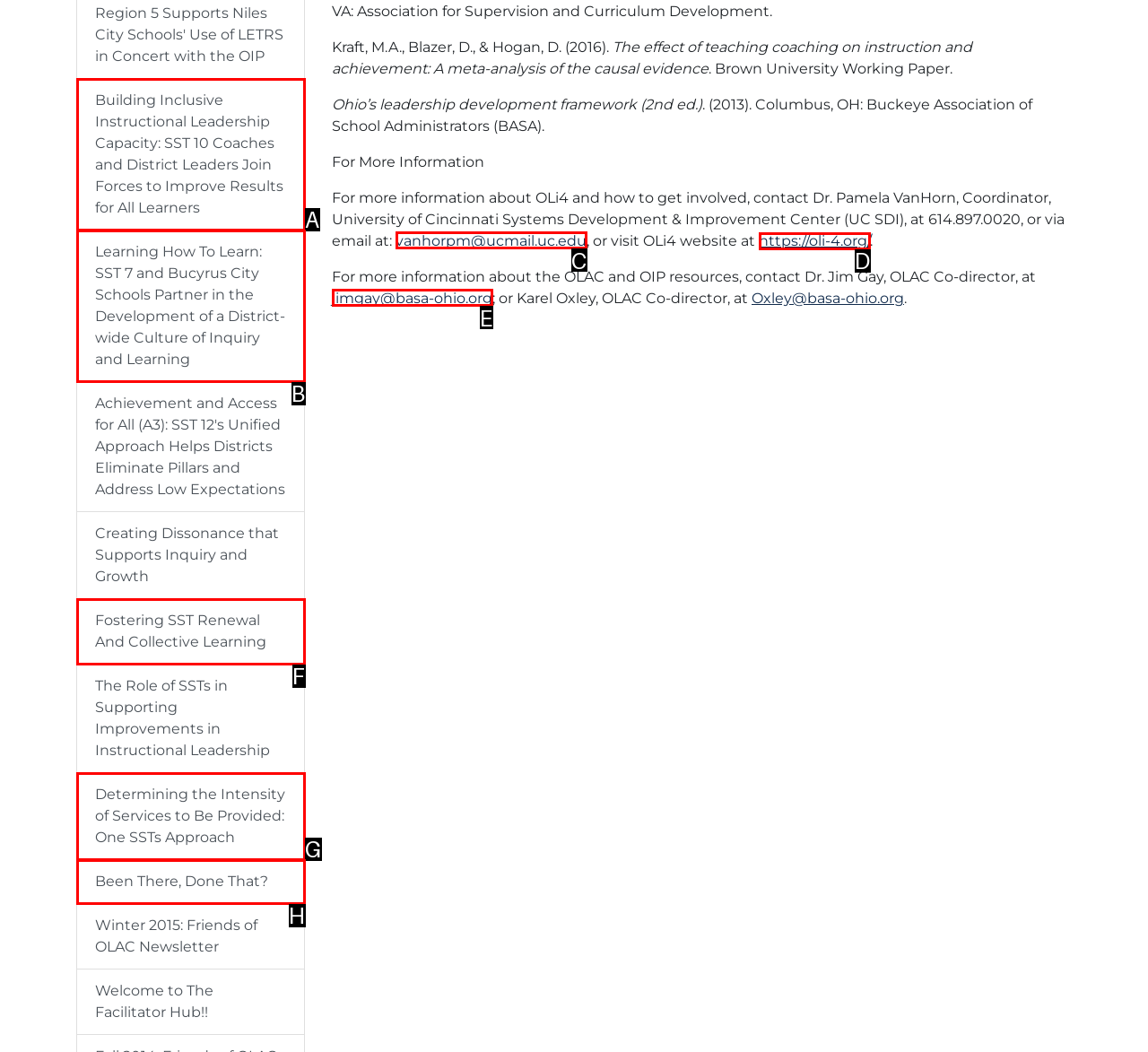Determine the letter of the UI element that will complete the task: Visit the OLi4 website
Reply with the corresponding letter.

D